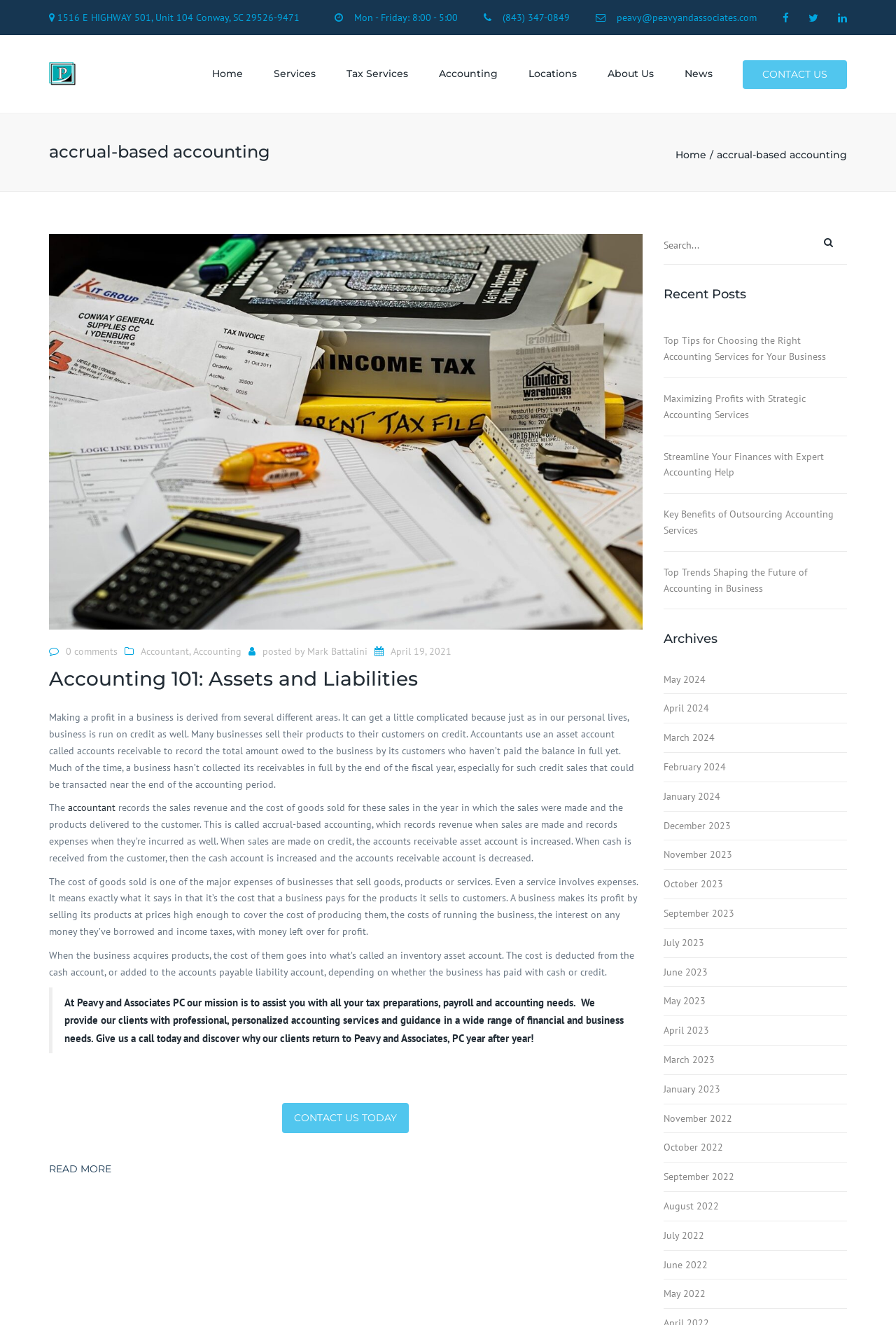Identify the bounding box coordinates of the clickable region necessary to fulfill the following instruction: "click the 'READ MORE' link". The bounding box coordinates should be four float numbers between 0 and 1, i.e., [left, top, right, bottom].

[0.055, 0.871, 0.138, 0.894]